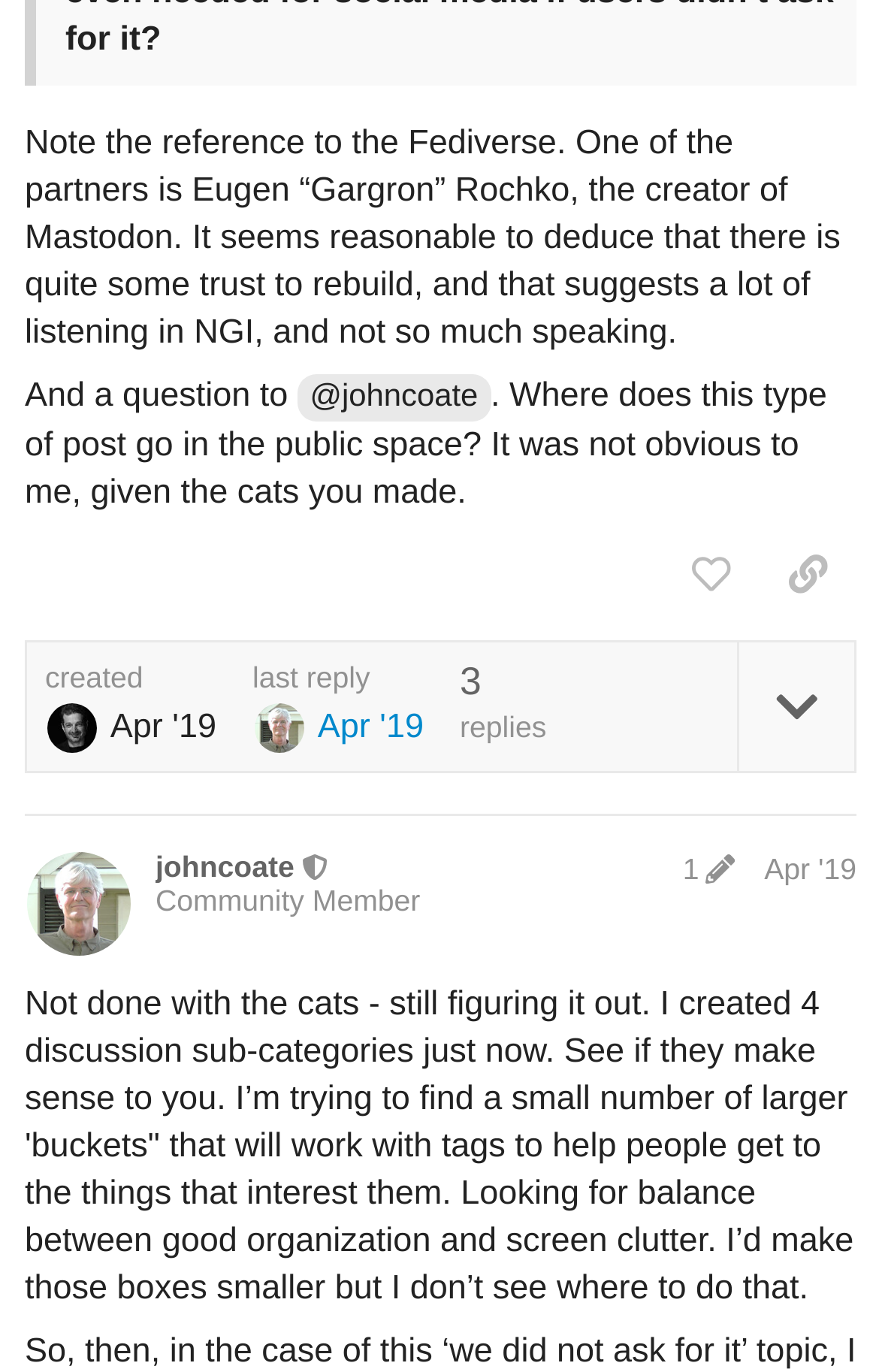How many discussion sub-categories were created?
Carefully examine the image and provide a detailed answer to the question.

The text states 'I created 4 discussion sub-categories just now.' which directly answers the question.